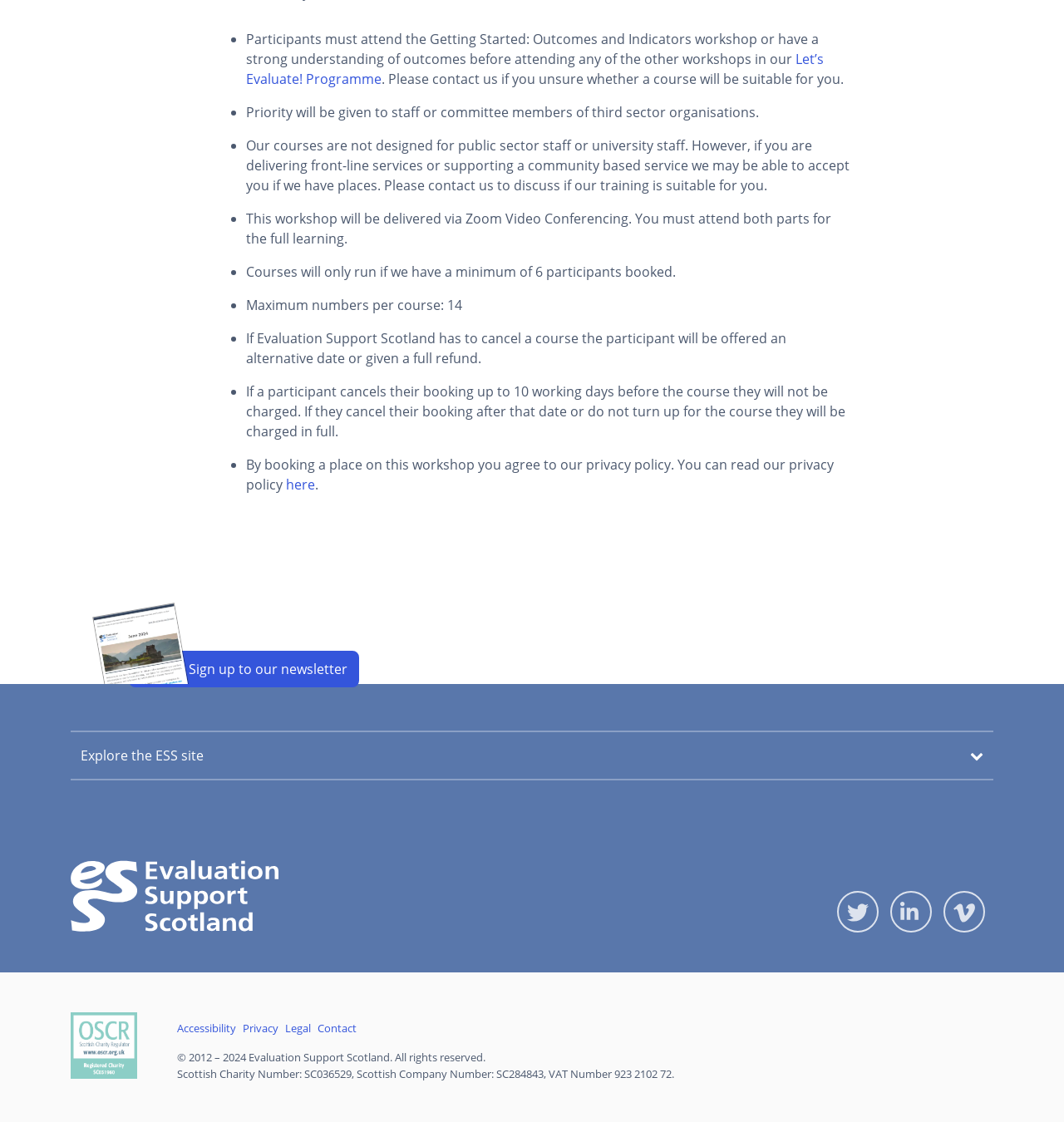What is the name of the programme mentioned?
From the screenshot, provide a brief answer in one word or phrase.

Let’s Evaluate!